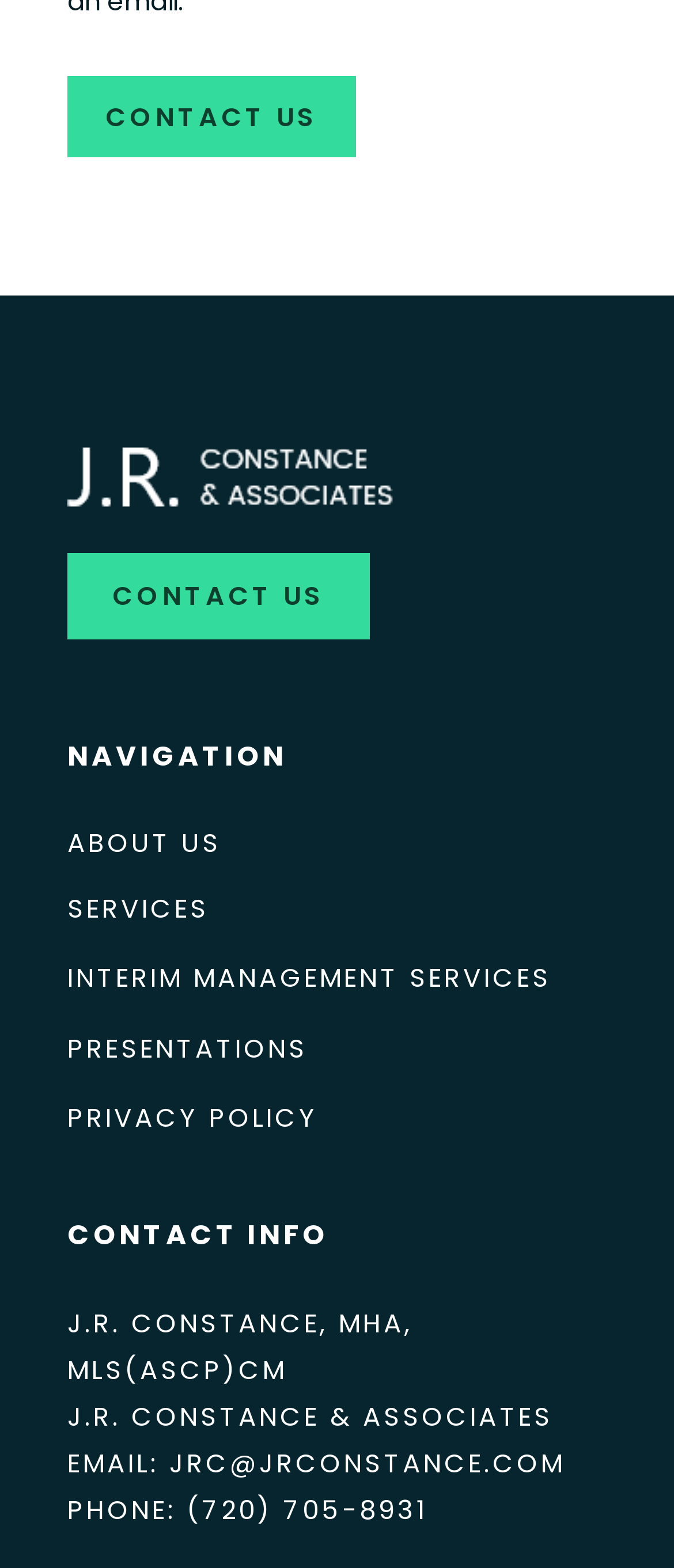What is the name of the person associated with the company?
Based on the image, respond with a single word or phrase.

J.R. CONSTANCE, MHA, MLS(ASCP)CM